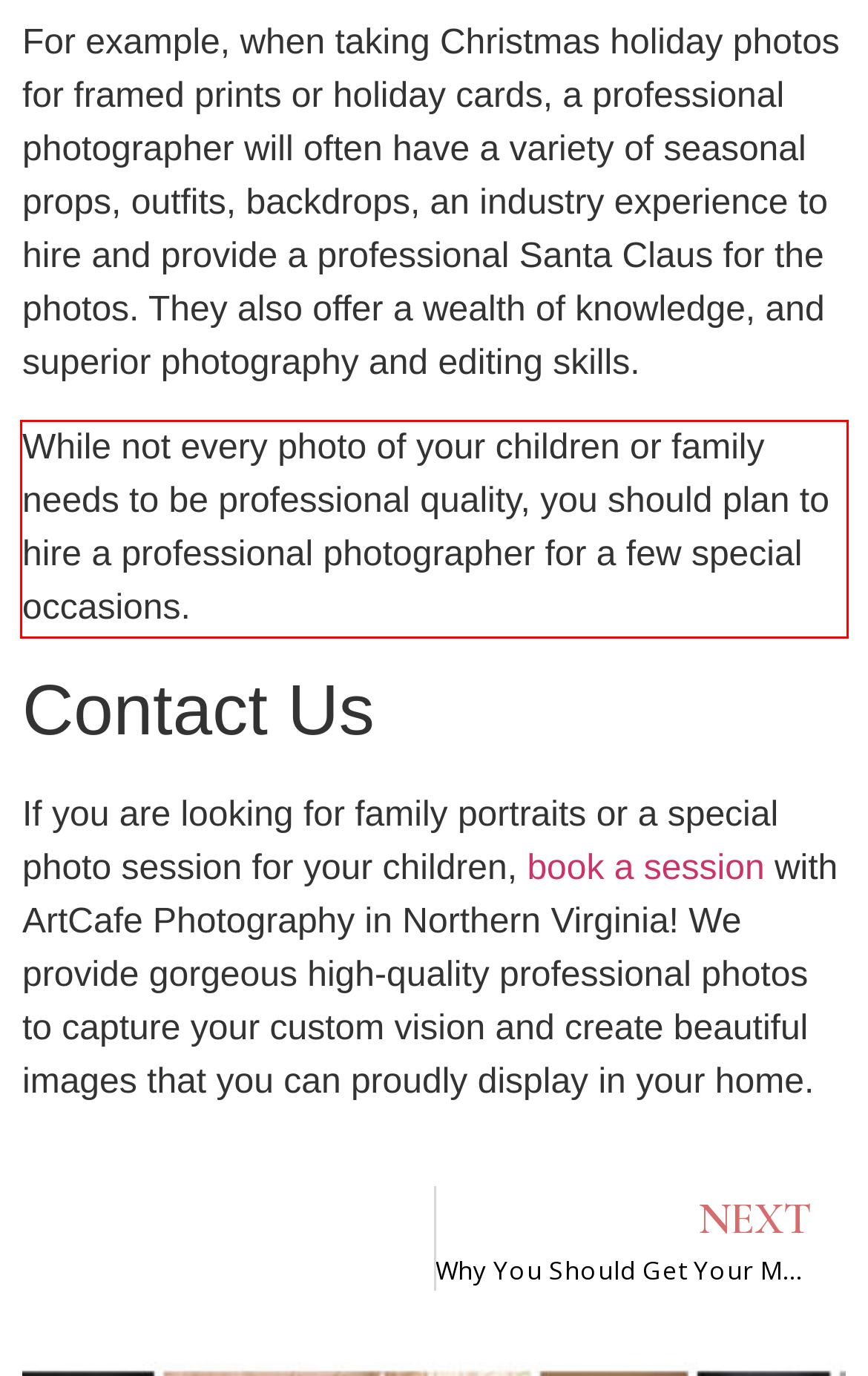Please recognize and transcribe the text located inside the red bounding box in the webpage image.

While not every photo of your children or family needs to be professional quality, you should plan to hire a professional photographer for a few special occasions.